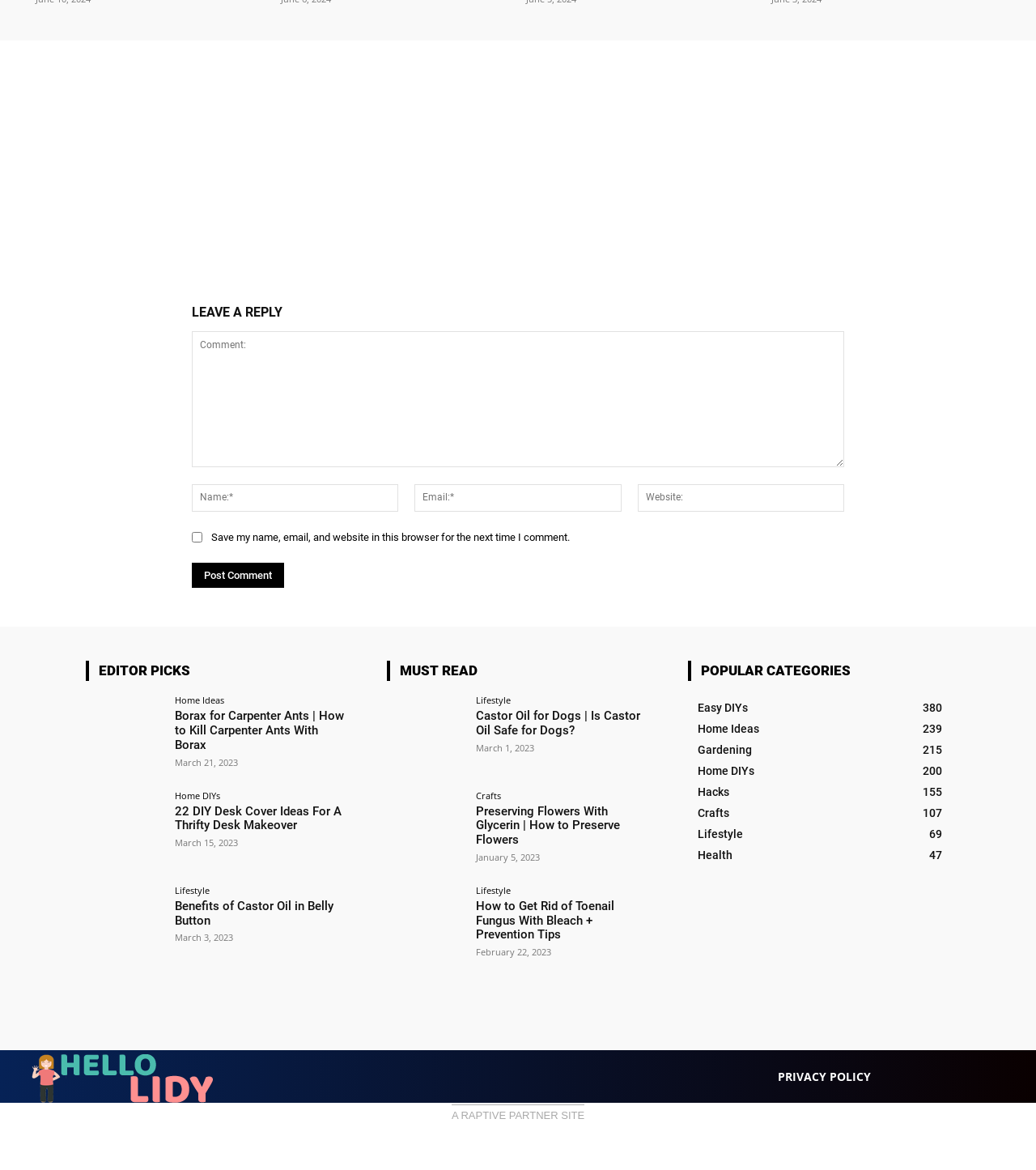Please locate the bounding box coordinates of the element's region that needs to be clicked to follow the instruction: "Visit the 'Home Ideas' category". The bounding box coordinates should be provided as four float numbers between 0 and 1, i.e., [left, top, right, bottom].

[0.169, 0.595, 0.217, 0.602]